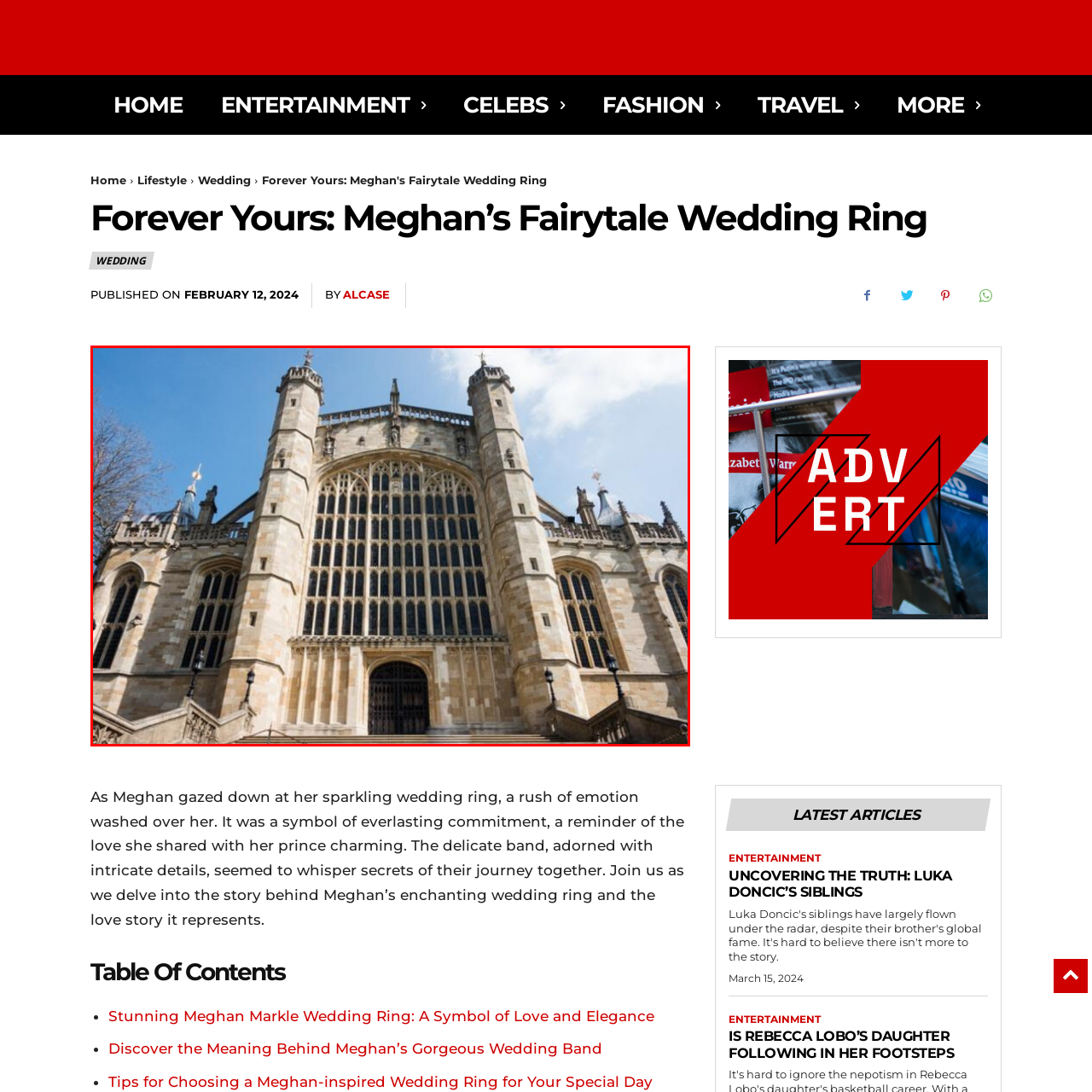What type of events has St. George's Chapel hosted?
Analyze the image surrounded by the red bounding box and provide a thorough answer.

The caption states that the chapel is 'renowned for its historical significance, having hosted numerous royal events, including weddings and funerals', which implies that St. George's Chapel has hosted various royal events throughout its history.